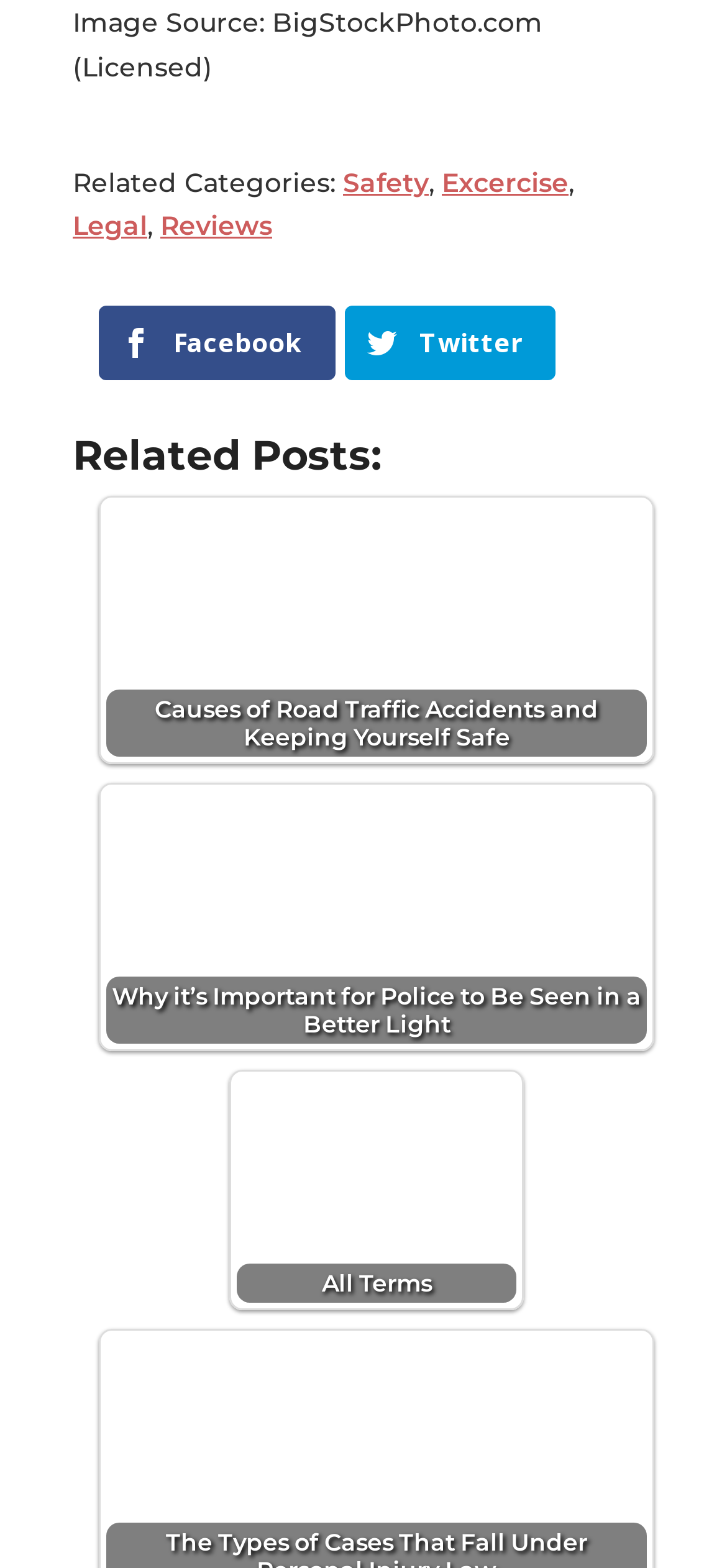Please identify the bounding box coordinates of the region to click in order to complete the given instruction: "Share on Facebook". The coordinates should be four float numbers between 0 and 1, i.e., [left, top, right, bottom].

[0.136, 0.195, 0.462, 0.243]